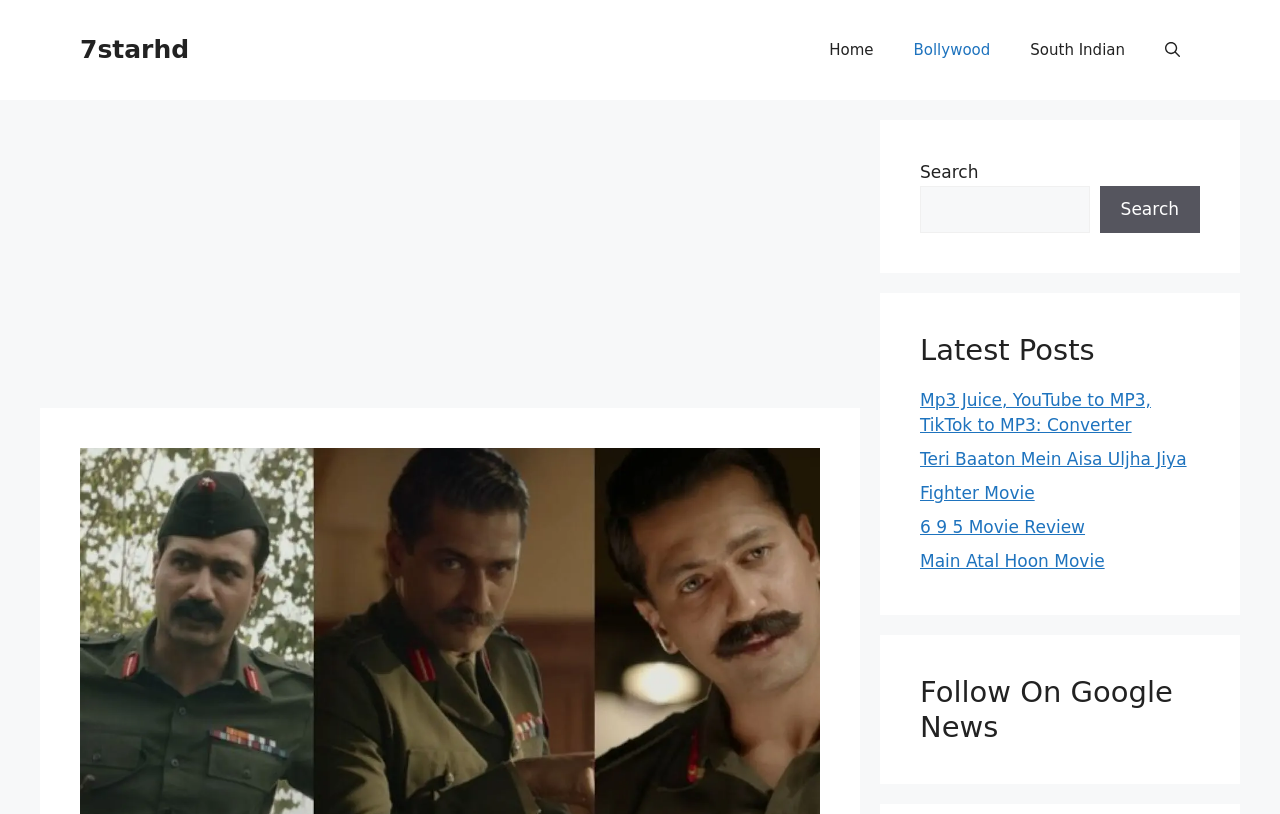Using the webpage screenshot, find the UI element described by 6 9 5 Movie Review. Provide the bounding box coordinates in the format (top-left x, top-left y, bottom-right x, bottom-right y), ensuring all values are floating point numbers between 0 and 1.

[0.719, 0.635, 0.848, 0.66]